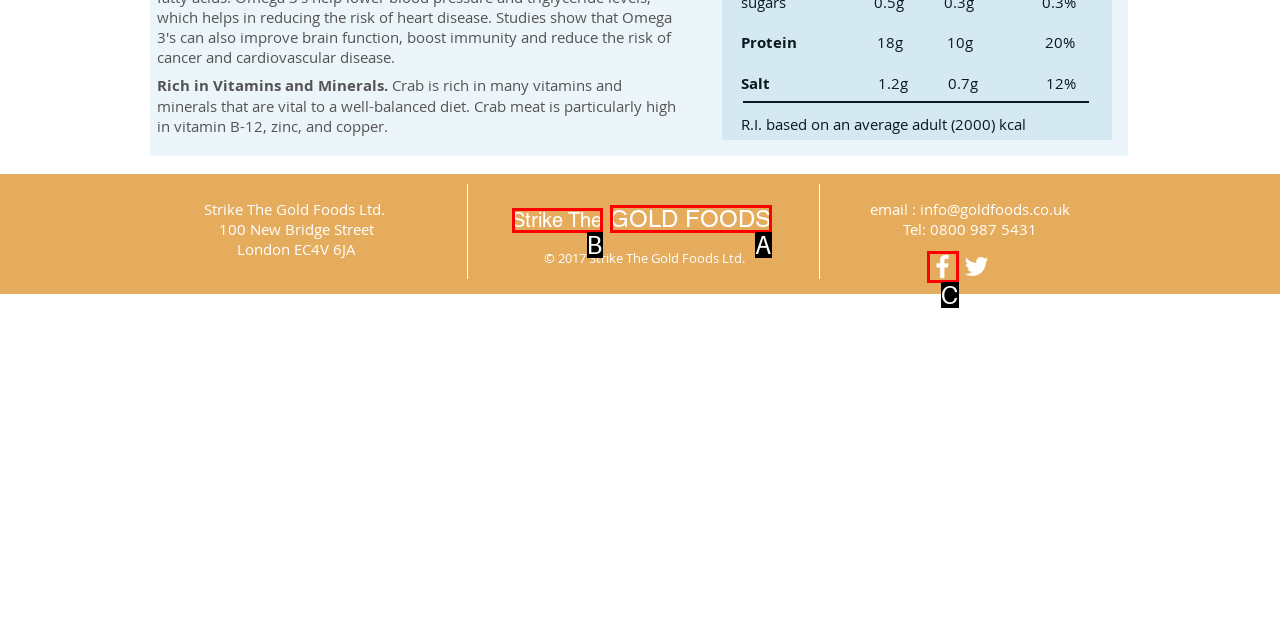Identify the option that corresponds to the description: GOLD FOODS. Provide only the letter of the option directly.

A